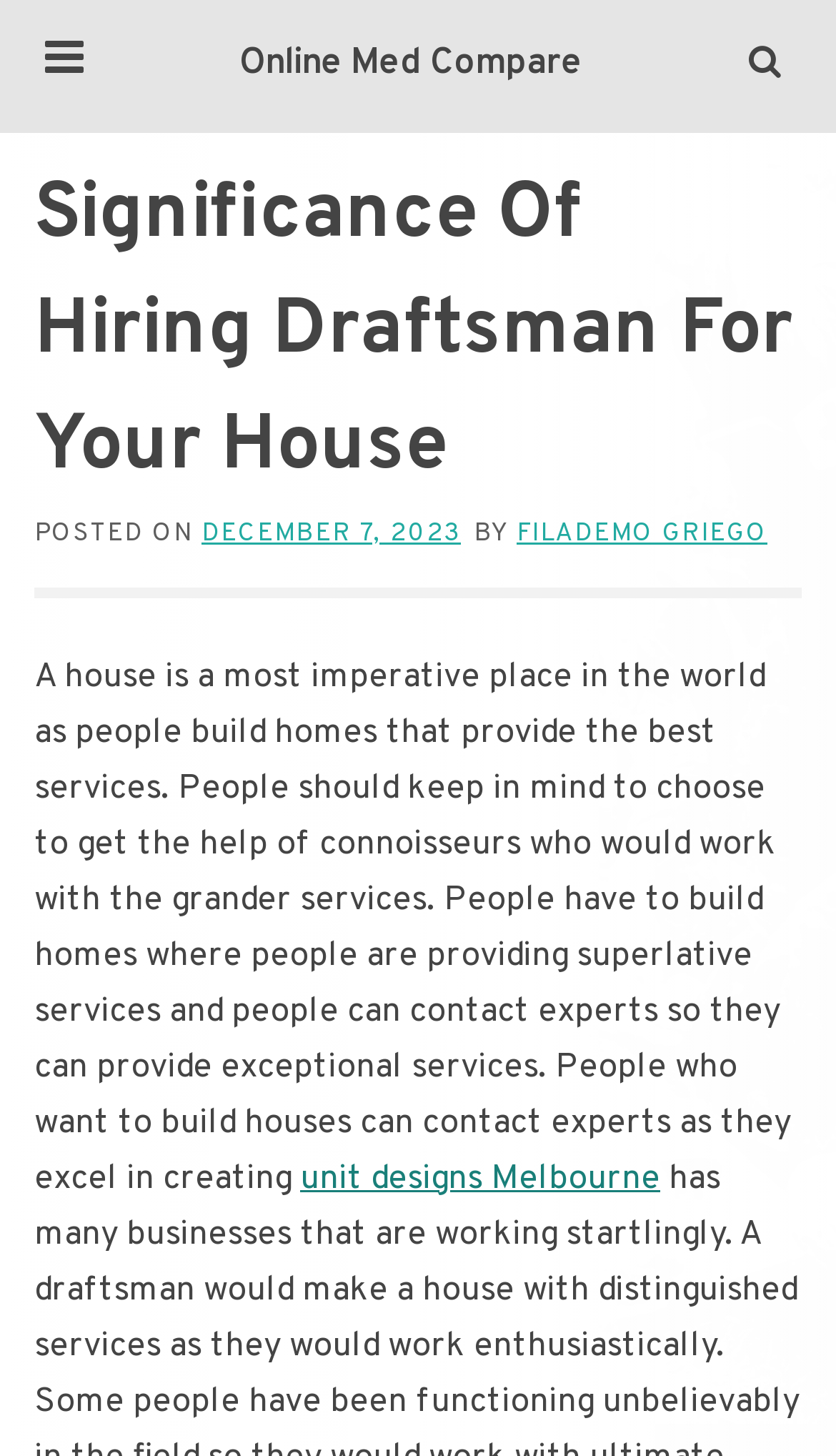Identify the bounding box for the described UI element. Provide the coordinates in (top-left x, top-left y, bottom-right x, bottom-right y) format with values ranging from 0 to 1: Online Med Compare

[0.286, 0.028, 0.697, 0.06]